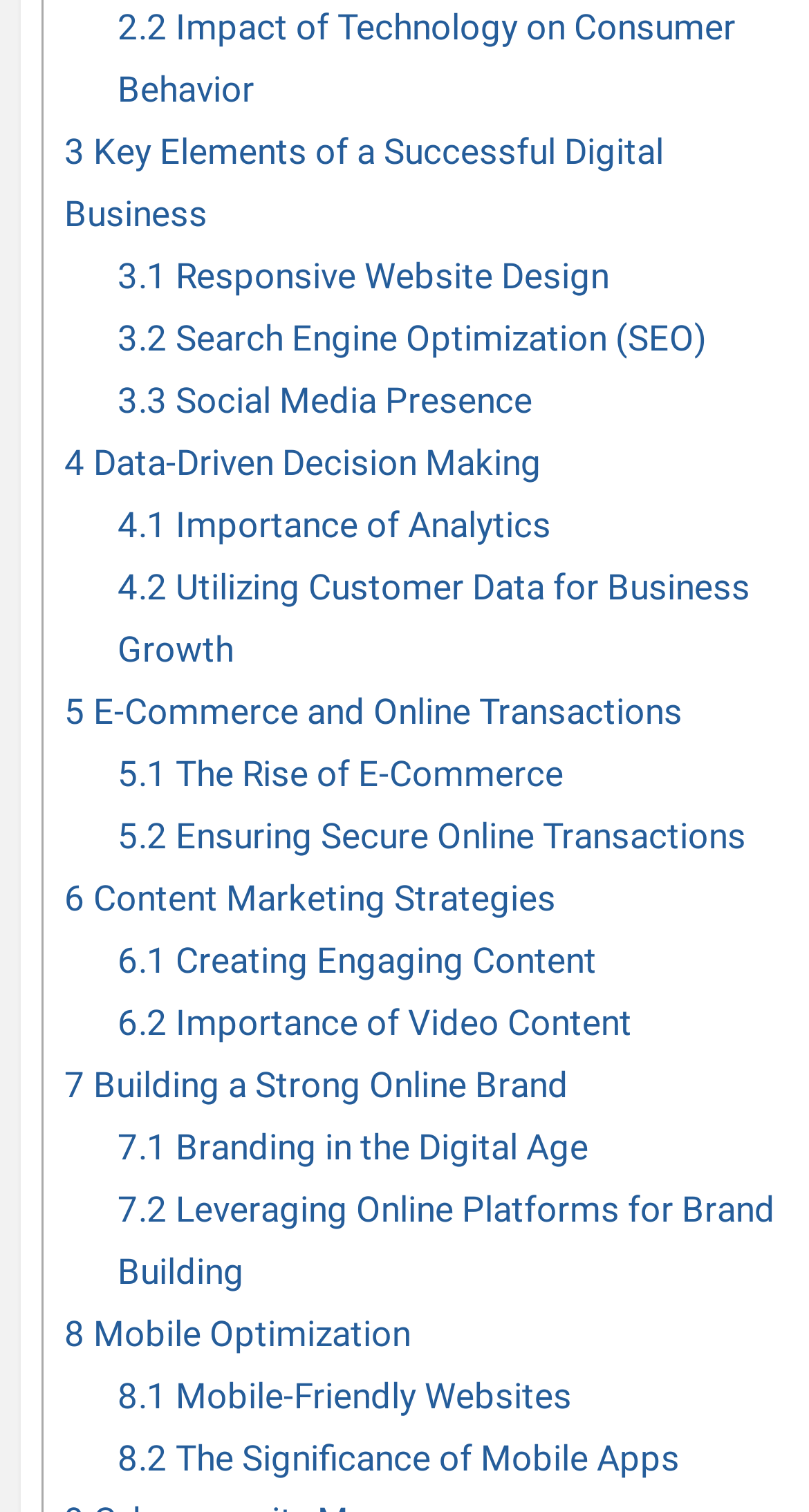Could you find the bounding box coordinates of the clickable area to complete this instruction: "view 2.2 Impact of Technology on Consumer Behavior"?

[0.145, 0.005, 0.909, 0.073]